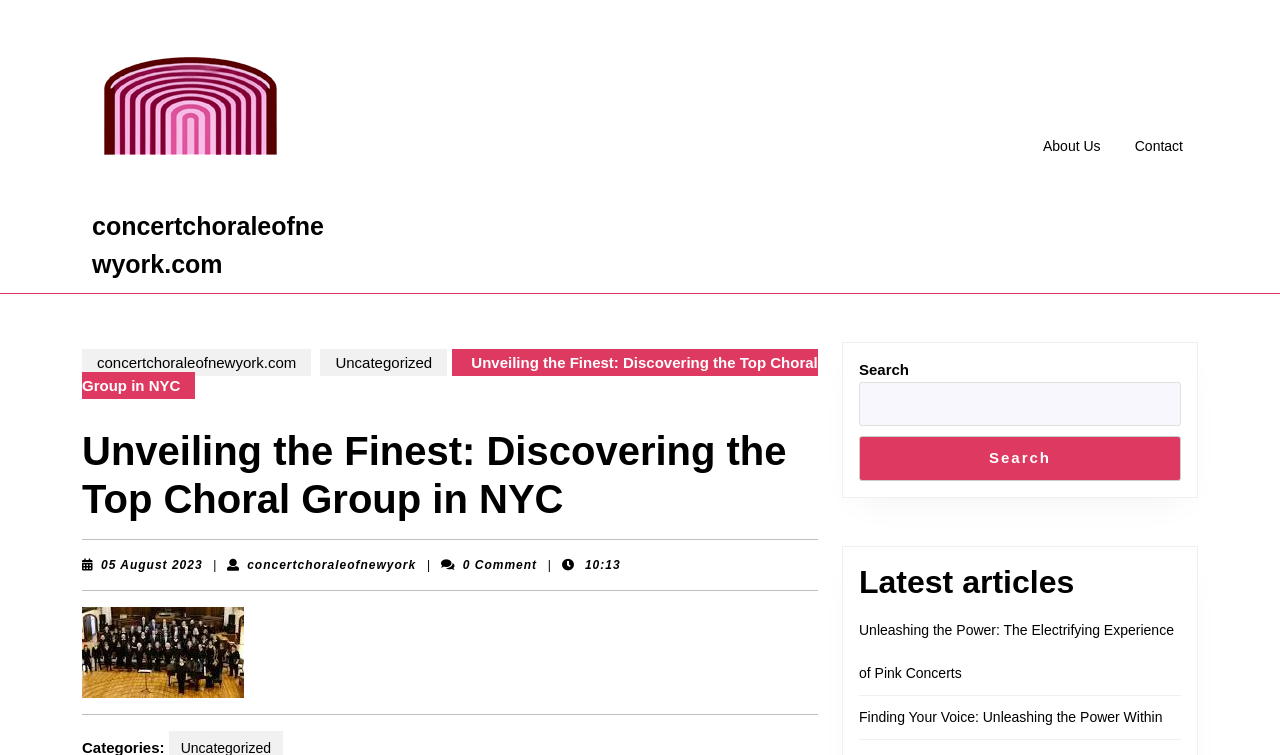Identify the bounding box coordinates of the section to be clicked to complete the task described by the following instruction: "Search for something". The coordinates should be four float numbers between 0 and 1, formatted as [left, top, right, bottom].

[0.671, 0.505, 0.923, 0.564]